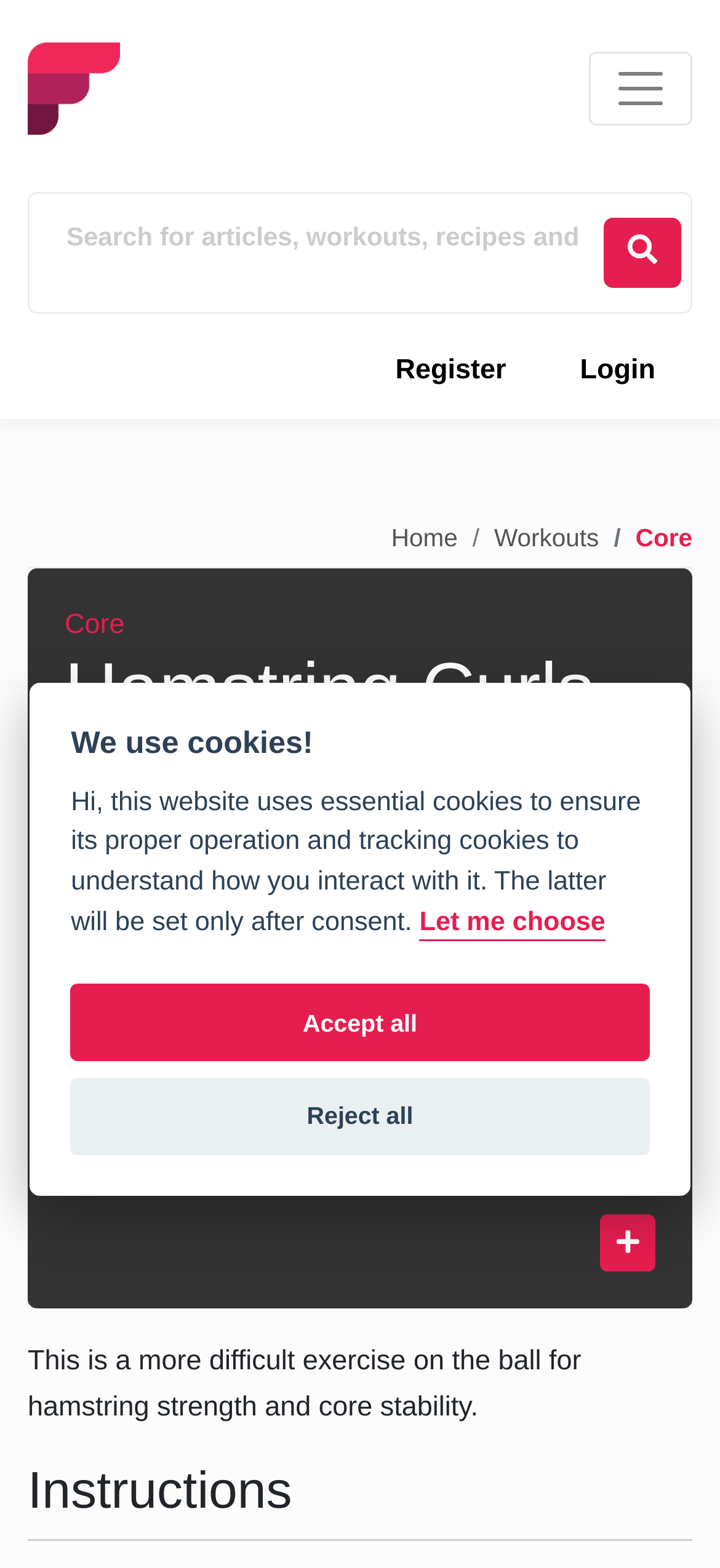Give a succinct answer to this question in a single word or phrase: 
How many links are there in the main navigation menu?

3